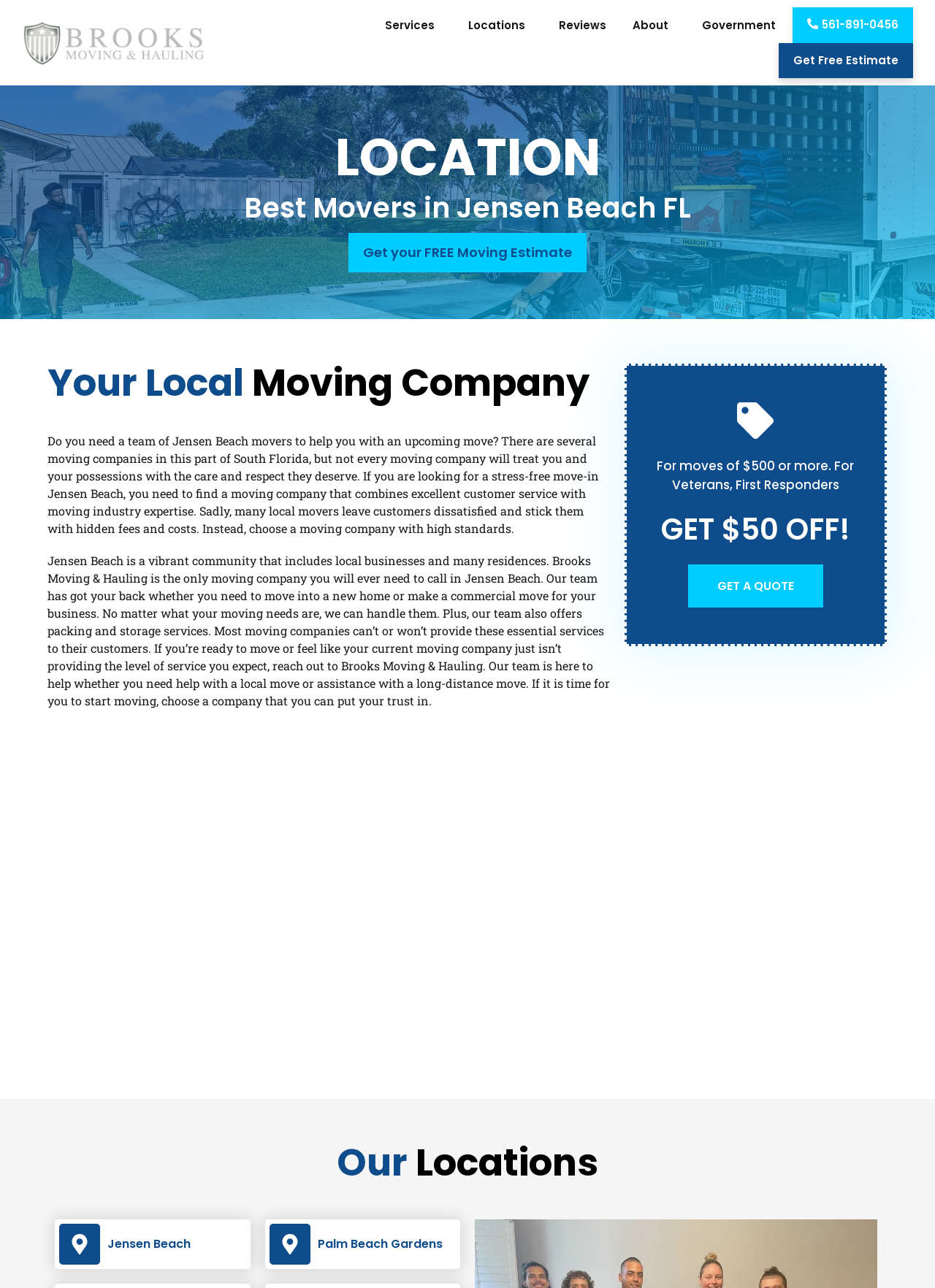Determine the bounding box coordinates for the element that should be clicked to follow this instruction: "Call the phone number". The coordinates should be given as four float numbers between 0 and 1, in the format [left, top, right, bottom].

[0.848, 0.006, 0.977, 0.033]